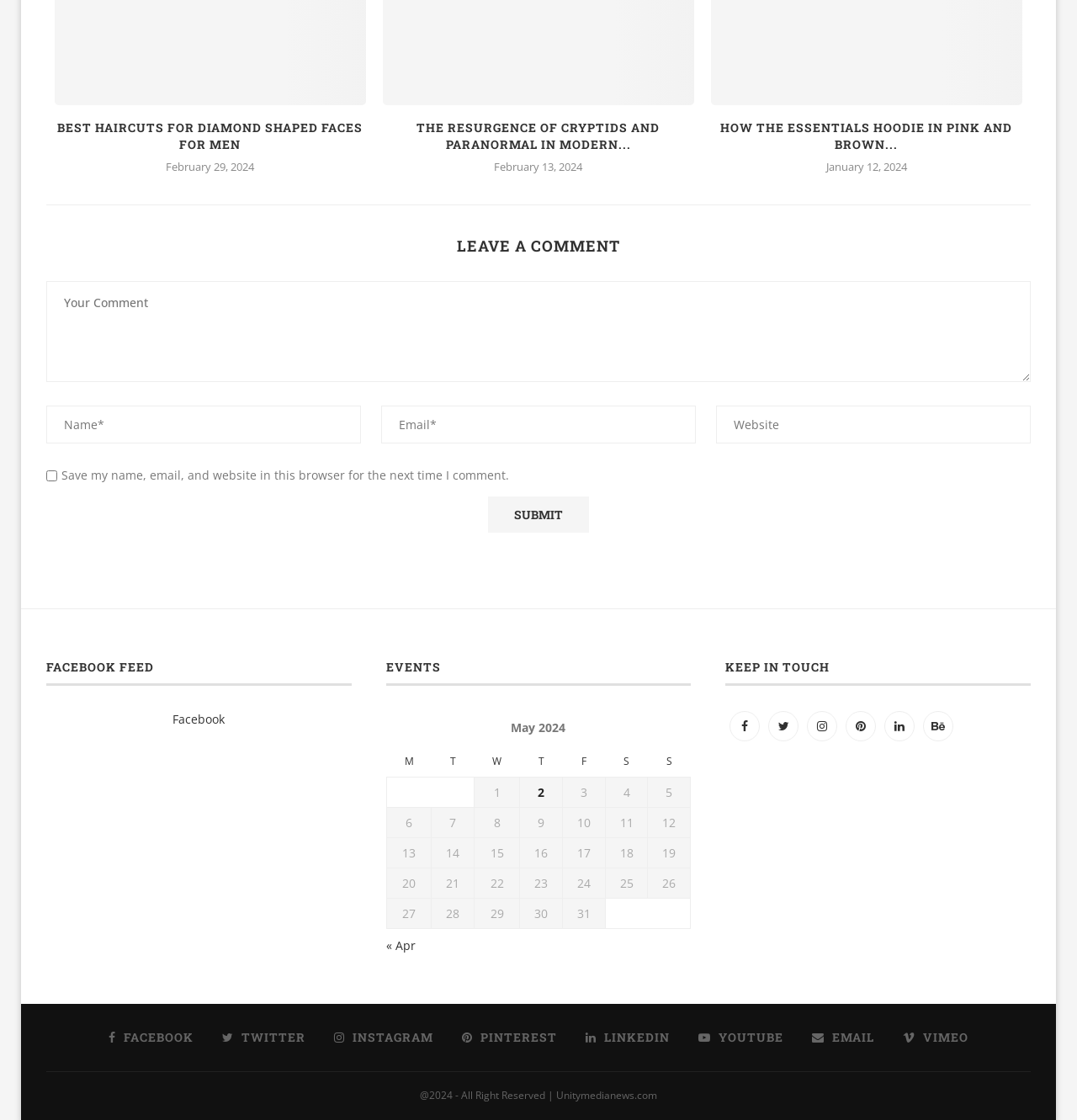Identify the bounding box coordinates for the UI element mentioned here: "name="comment" placeholder="Your Comment"". Provide the coordinates as four float values between 0 and 1, i.e., [left, top, right, bottom].

[0.043, 0.251, 0.957, 0.341]